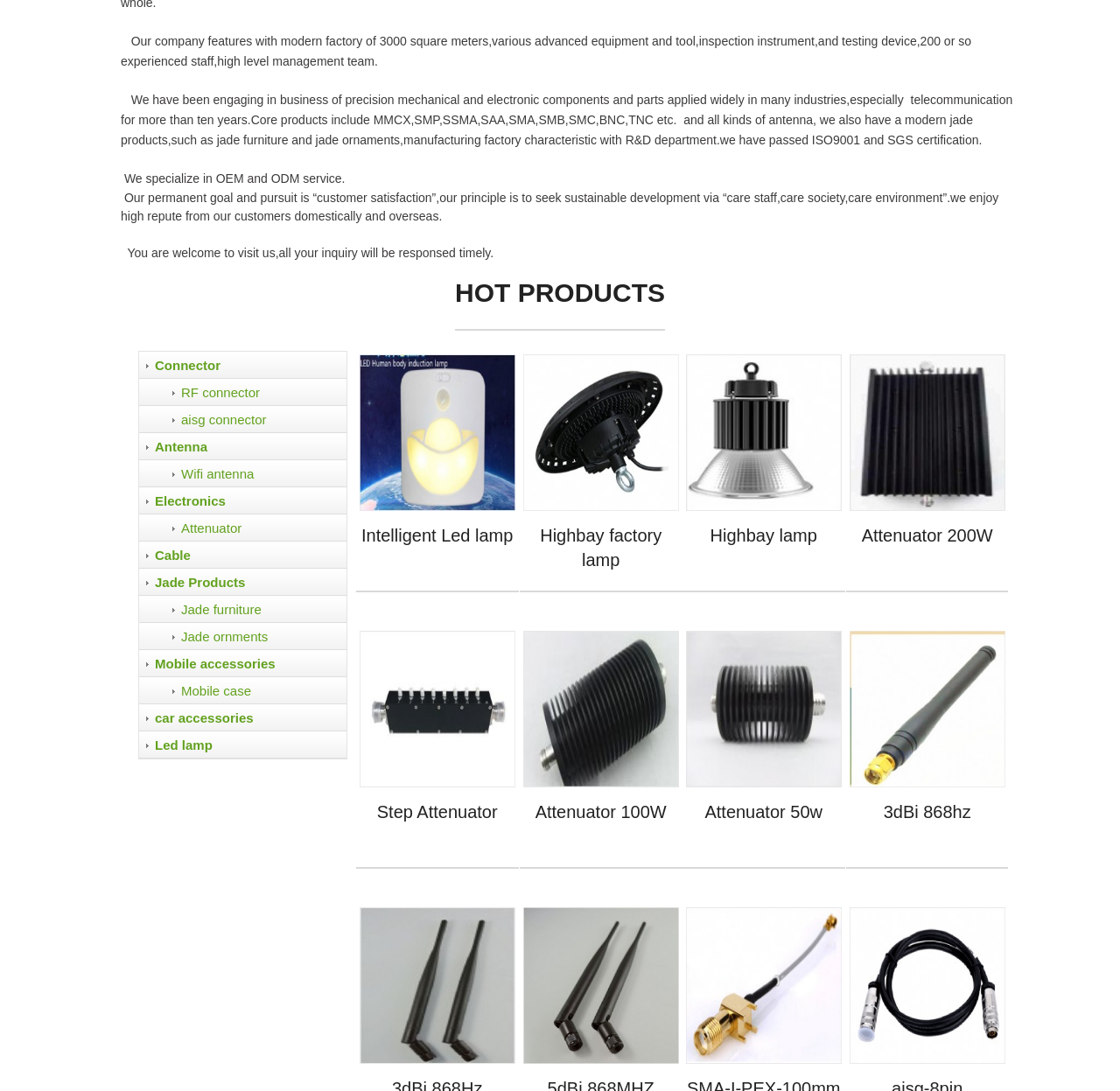Given the webpage screenshot and the description, determine the bounding box coordinates (top-left x, top-left y, bottom-right x, bottom-right y) that define the location of the UI element matching this description: Highbay factory lamp

[0.482, 0.482, 0.591, 0.522]